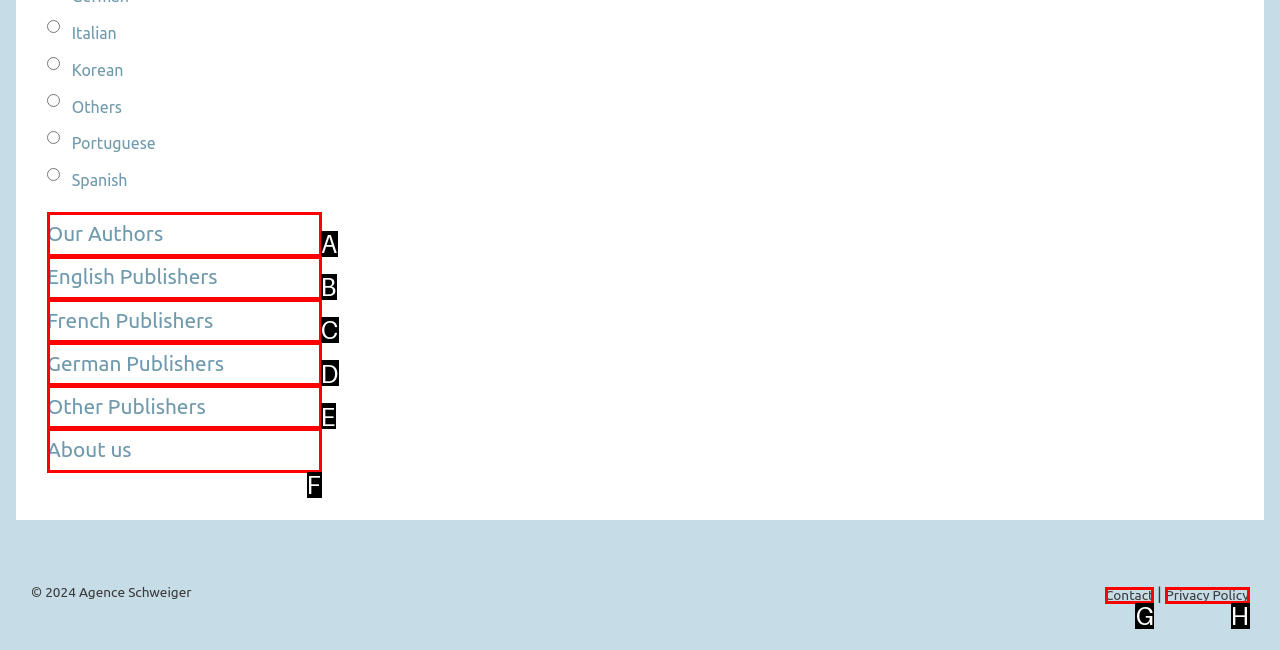Point out the option that aligns with the description: Contact
Provide the letter of the corresponding choice directly.

G